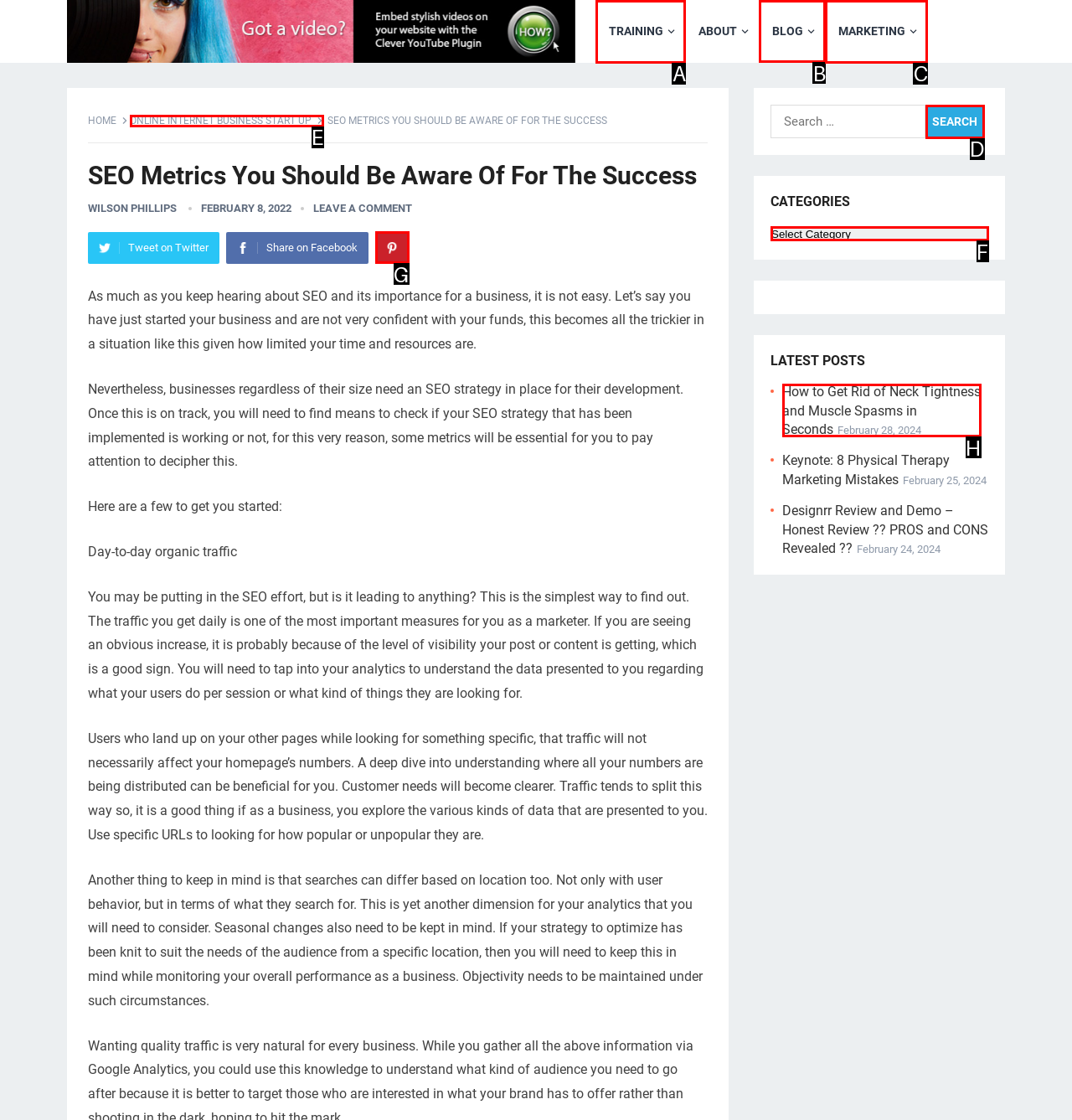Point out the specific HTML element to click to complete this task: Click on the BLOG link Reply with the letter of the chosen option.

B